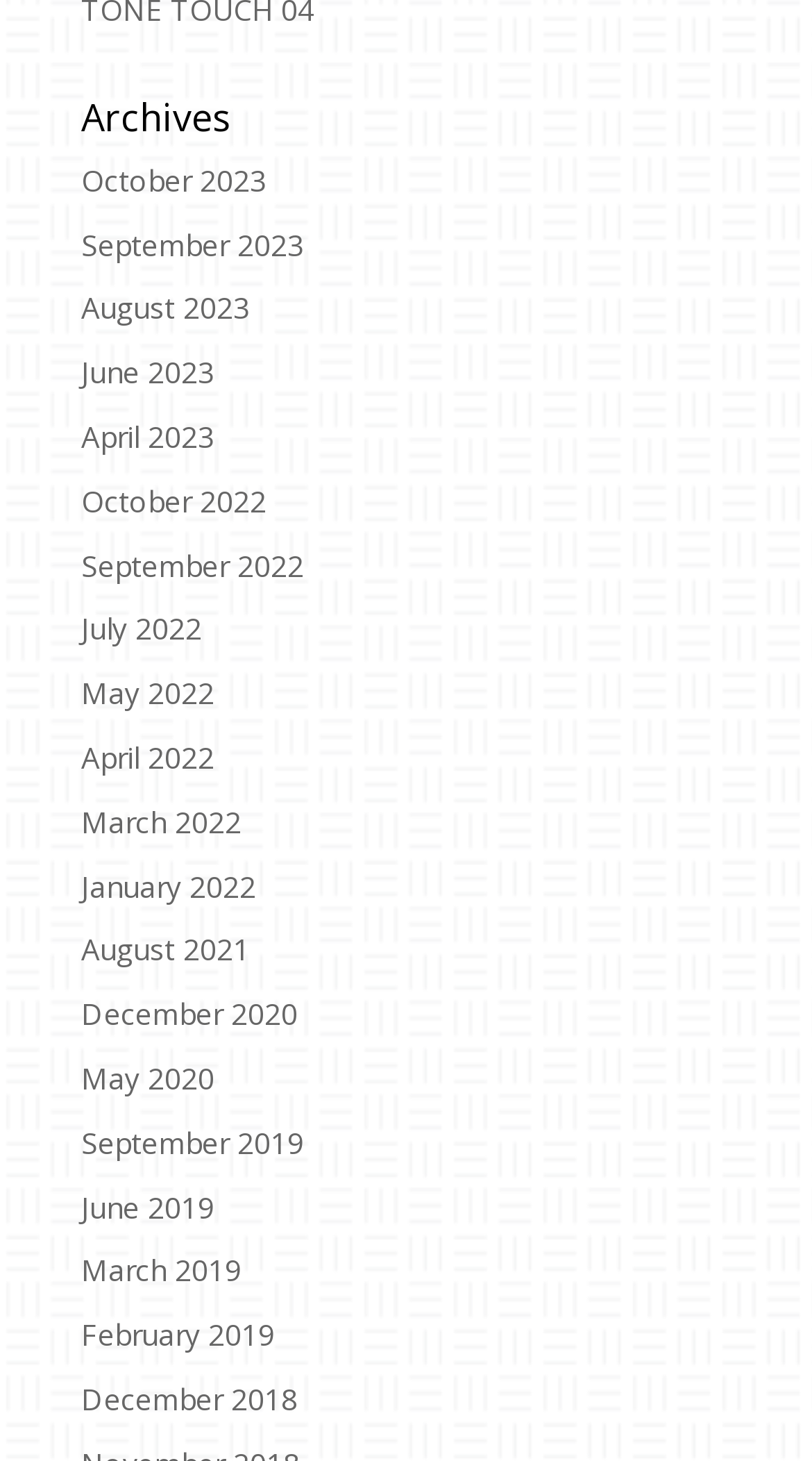Locate the bounding box coordinates of the area to click to fulfill this instruction: "browse August 2021 archives". The bounding box should be presented as four float numbers between 0 and 1, in the order [left, top, right, bottom].

[0.1, 0.637, 0.308, 0.664]